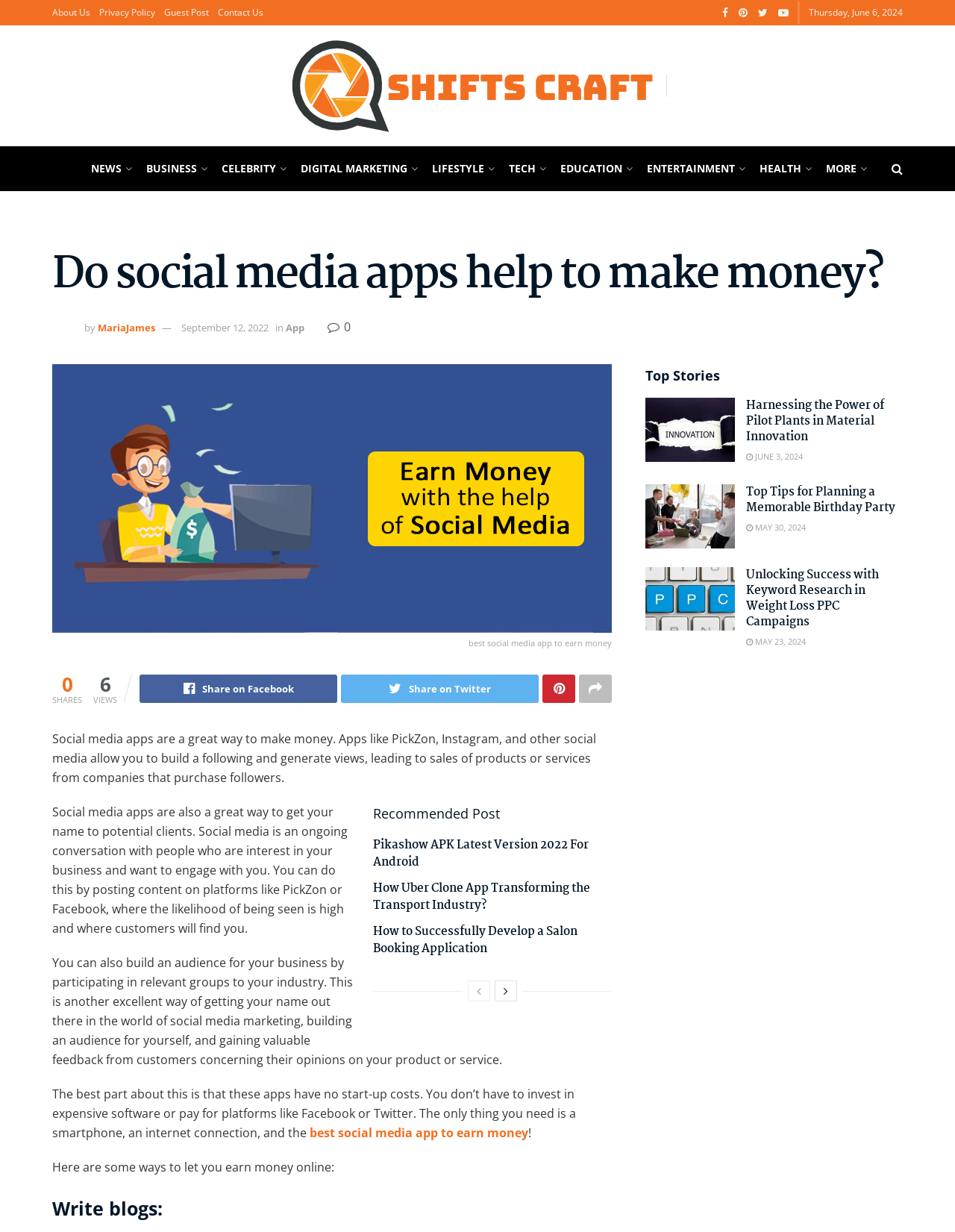Identify the bounding box of the HTML element described as: "parent_node: Share on Facebook".

[0.606, 0.547, 0.641, 0.57]